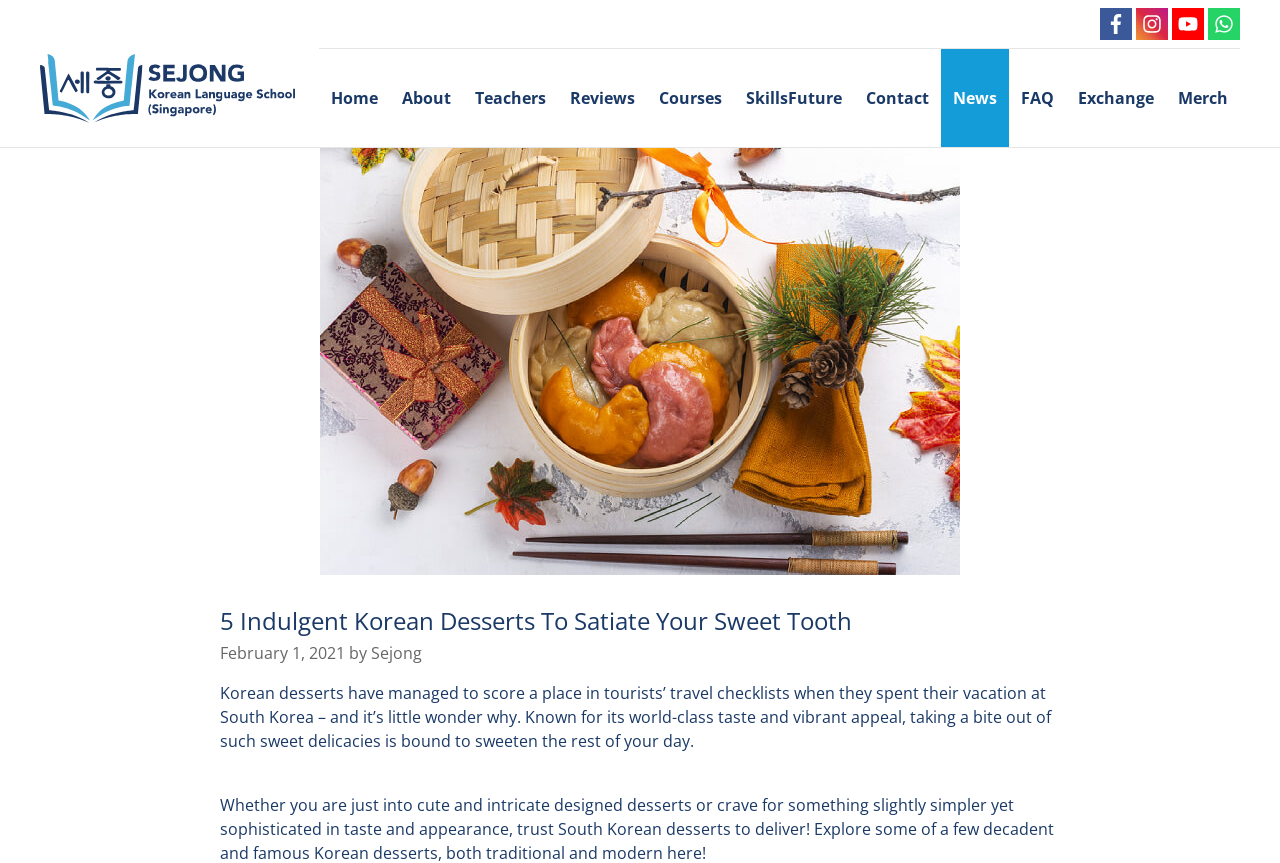Offer a meticulous caption that includes all visible features of the webpage.

This webpage is about 5 indulgent Korean desserts to try when visiting South Korea. At the top left corner, there are two links to "Sejong Korean Language School" with an accompanying image. On the top right corner, there are social media links to Facebook, Instagram, YouTube, and WhatsApp. 

Below the social media links, there is a navigation menu with 11 links: Home, About, Teachers, Reviews, Courses, SkillsFuture, Contact, News, FAQ, Exchange, and Merch. 

The main content of the webpage is divided into sections. At the top, there is a header with the title "5 Indulgent Korean Desserts To Satiate Your Sweet Tooth" and a timestamp "February 1, 2021" by the author "Sejong". 

Below the header, there is a paragraph of text that introduces Korean desserts, describing their world-class taste and vibrant appeal. The text is positioned in the middle of the page, taking up about half of the screen's width.